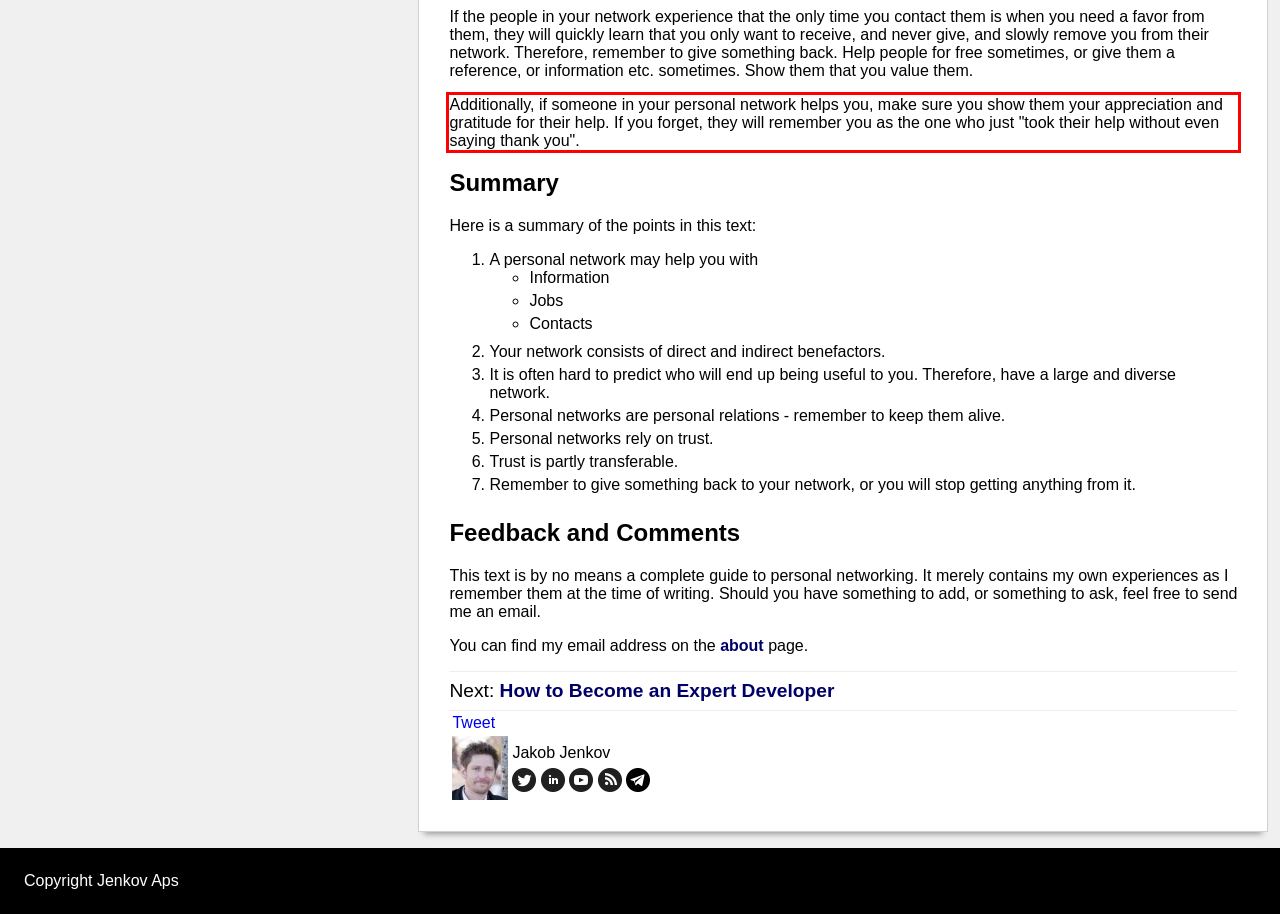Given a screenshot of a webpage, identify the red bounding box and perform OCR to recognize the text within that box.

Additionally, if someone in your personal network helps you, make sure you show them your appreciation and gratitude for their help. If you forget, they will remember you as the one who just "took their help without even saying thank you".